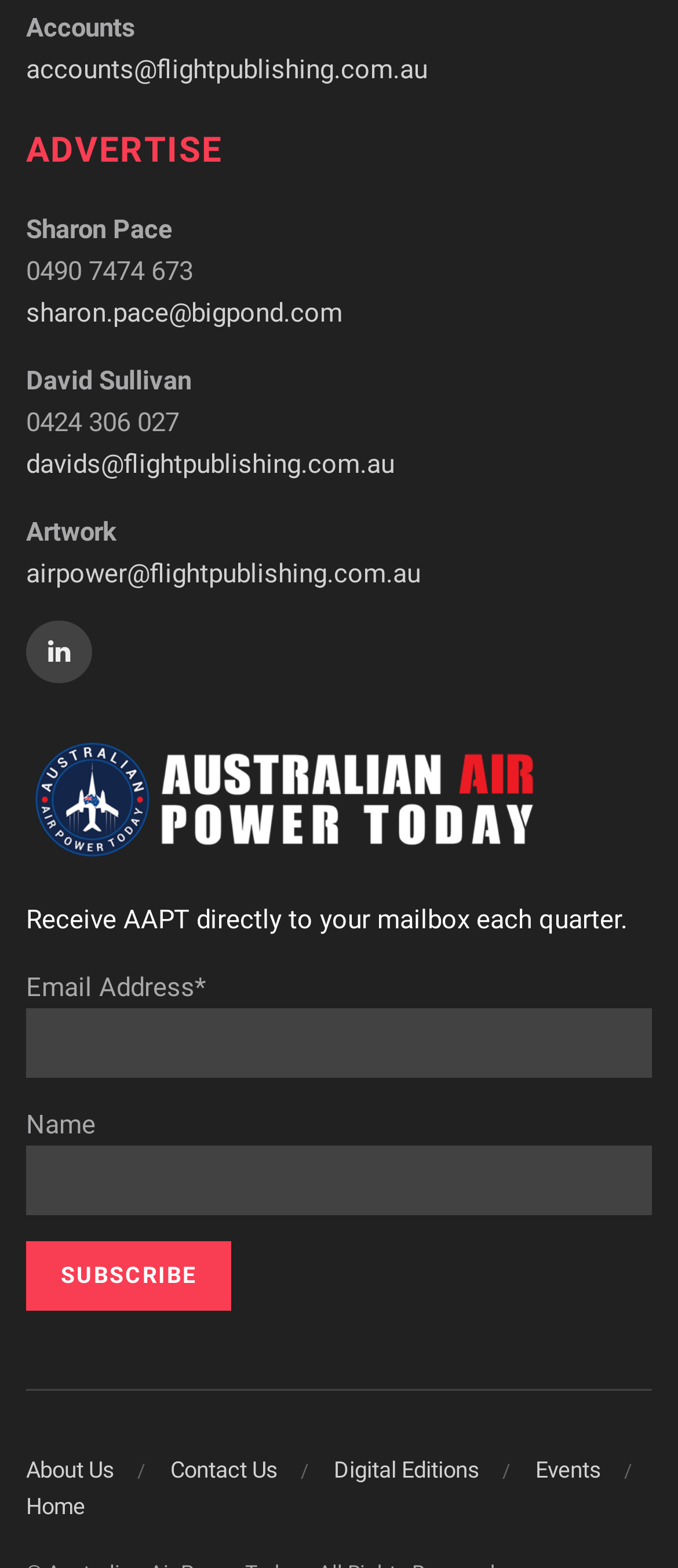How many people are listed as contacts?
Refer to the image and provide a concise answer in one word or phrase.

2